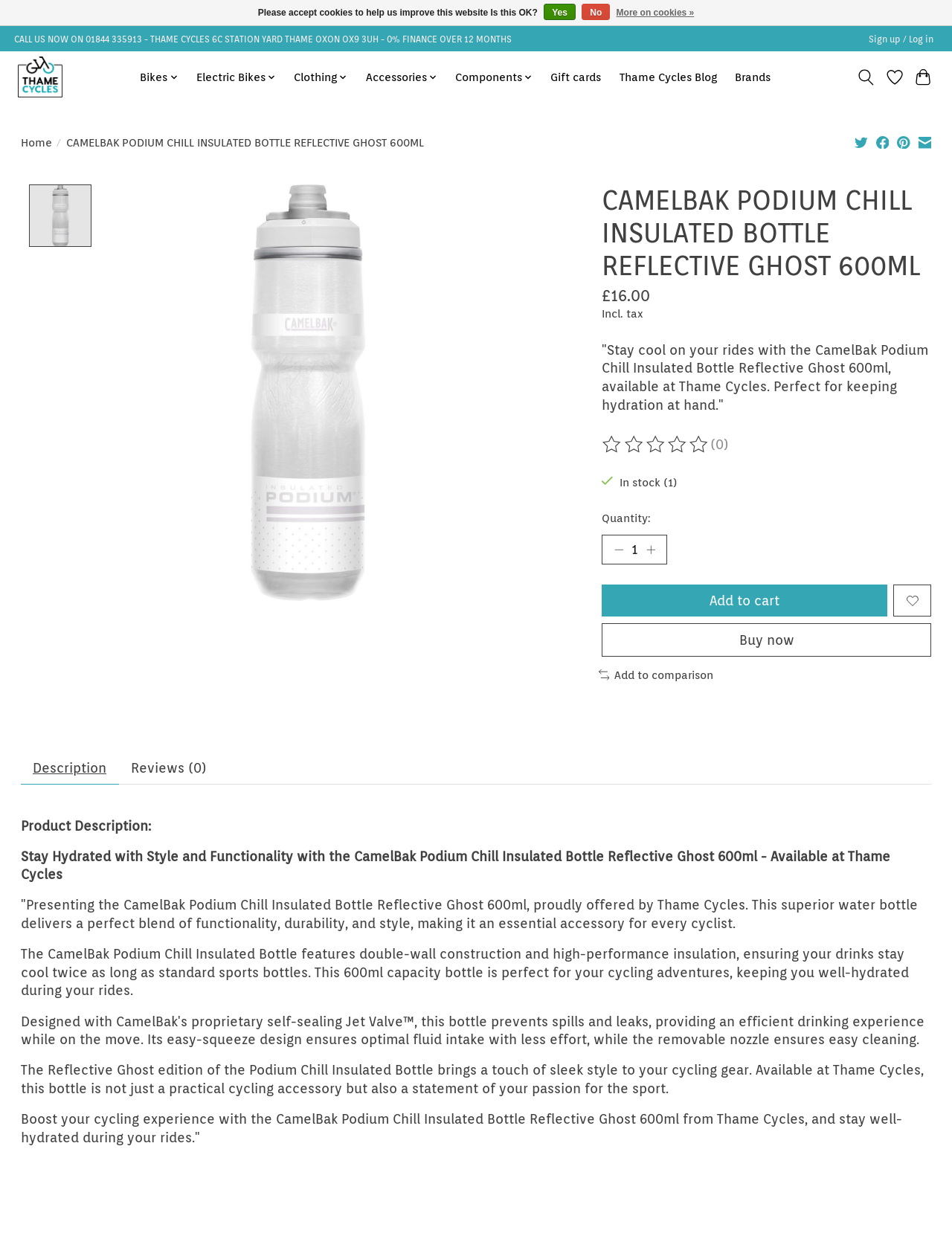What is the purpose of the CamelBak Podium Chill Insulated Bottle?
Provide a one-word or short-phrase answer based on the image.

To keep drinks cool during cycling